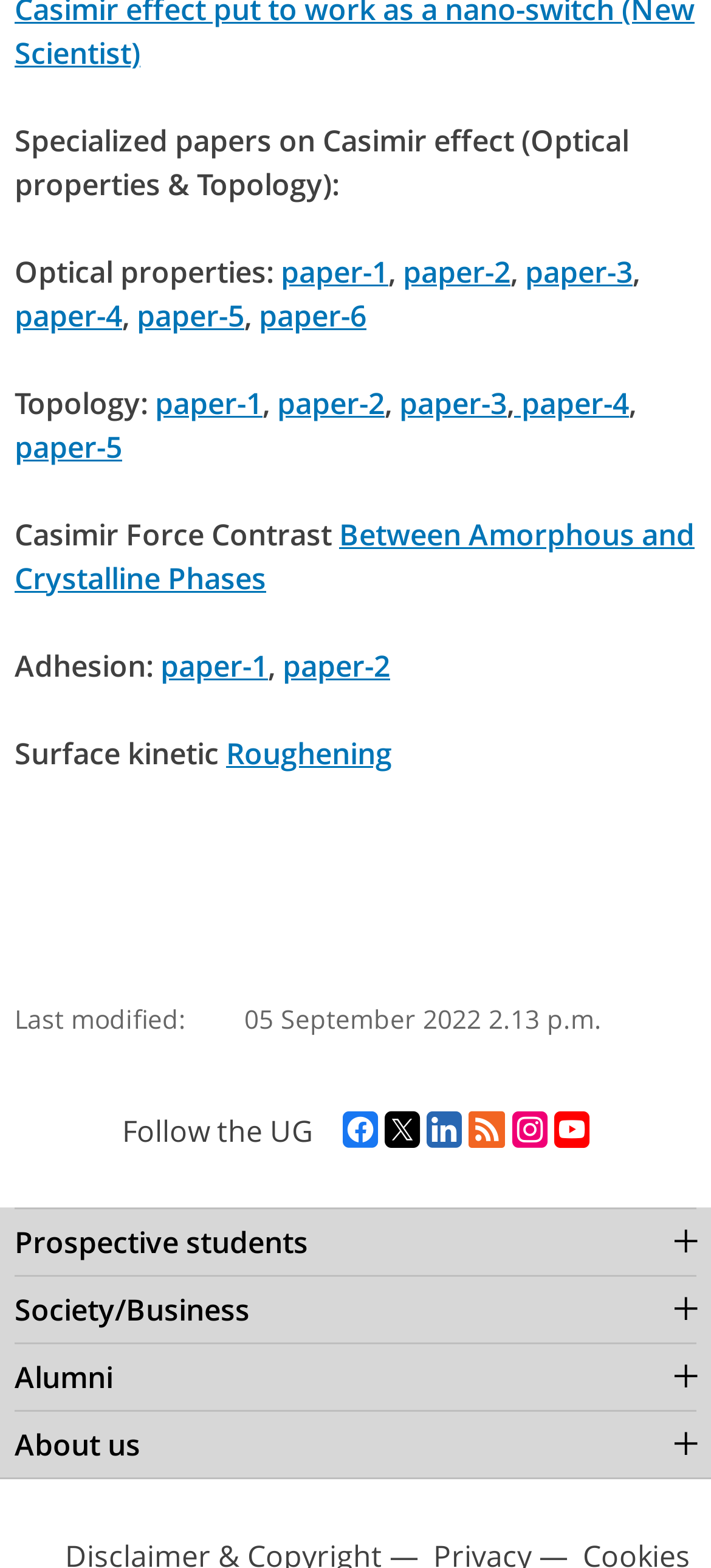What social media platforms are available for following the UG?
Based on the image, answer the question in a detailed manner.

I found the social media links by looking at the section that says 'Follow the UG'. There are links to facebook, twitter, linkedin, instagram, youtube, and rss, which are all social media platforms.